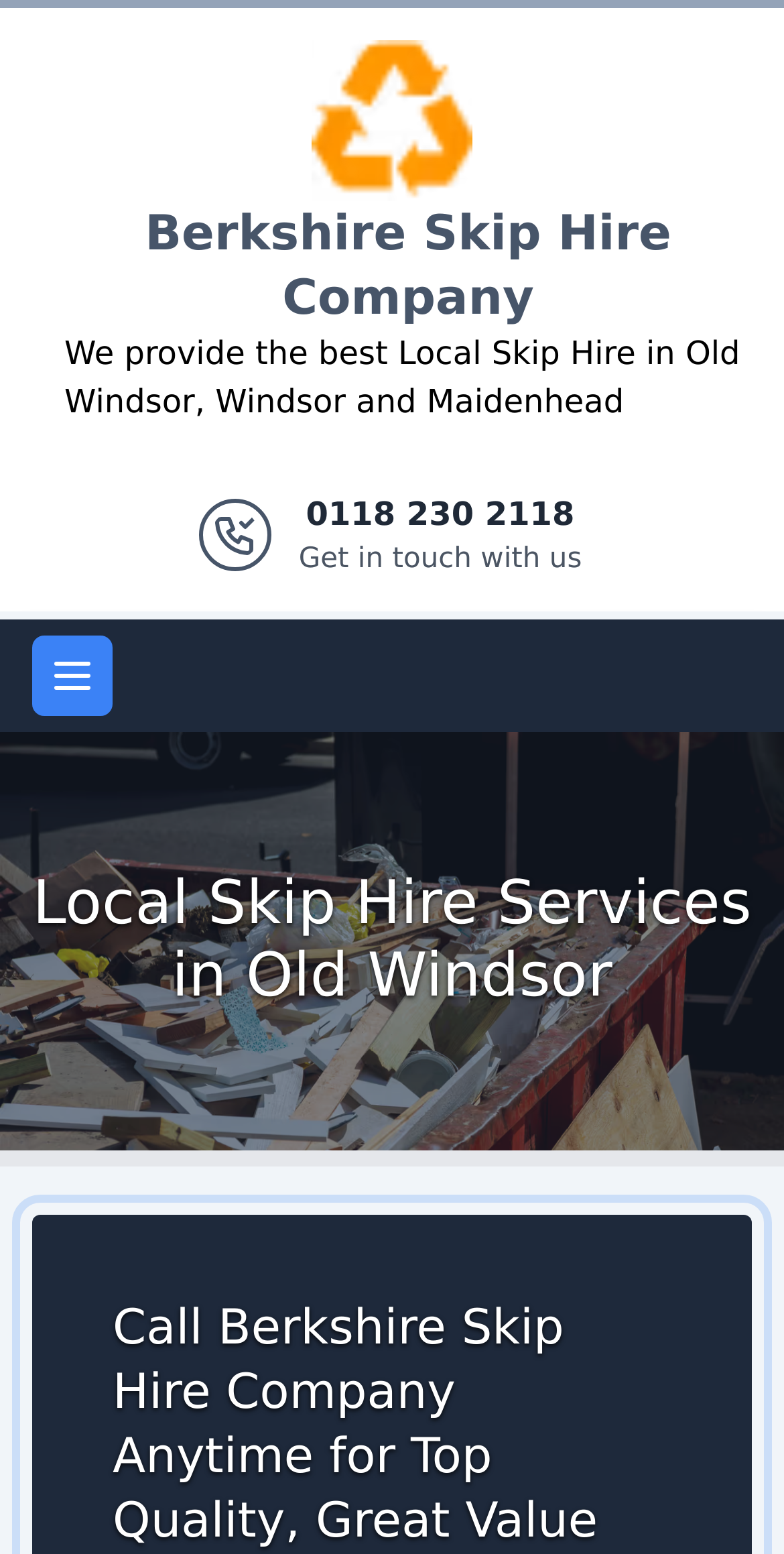Generate an in-depth caption that captures all aspects of the webpage.

The webpage is about Berkshire Skip Hire Company, which provides local skip hire services in Old Windsor, Windsor, and Maidenhead. At the top of the page, there is a banner with the company's logo, which is an image, and a link to the company's name. Below the logo, there is a brief description of the company's services, stating that they provide the best local skip hire in the mentioned areas.

To the right of the description, there is an image, and below it, a link with the company's phone number, 0118 230 2118, with a call-to-action to get in touch with them. There is also a button to open the main menu, located at the top-right corner of the page.

Further down, there is a heading that reads "Local Skip Hire Services in Old Windsor", accompanied by a large image that spans the entire width of the page. The image is likely related to the skip hire services offered by the company.

Overall, the webpage appears to be a simple and straightforward presentation of the company's services, with a focus on providing easy access to their contact information and services.